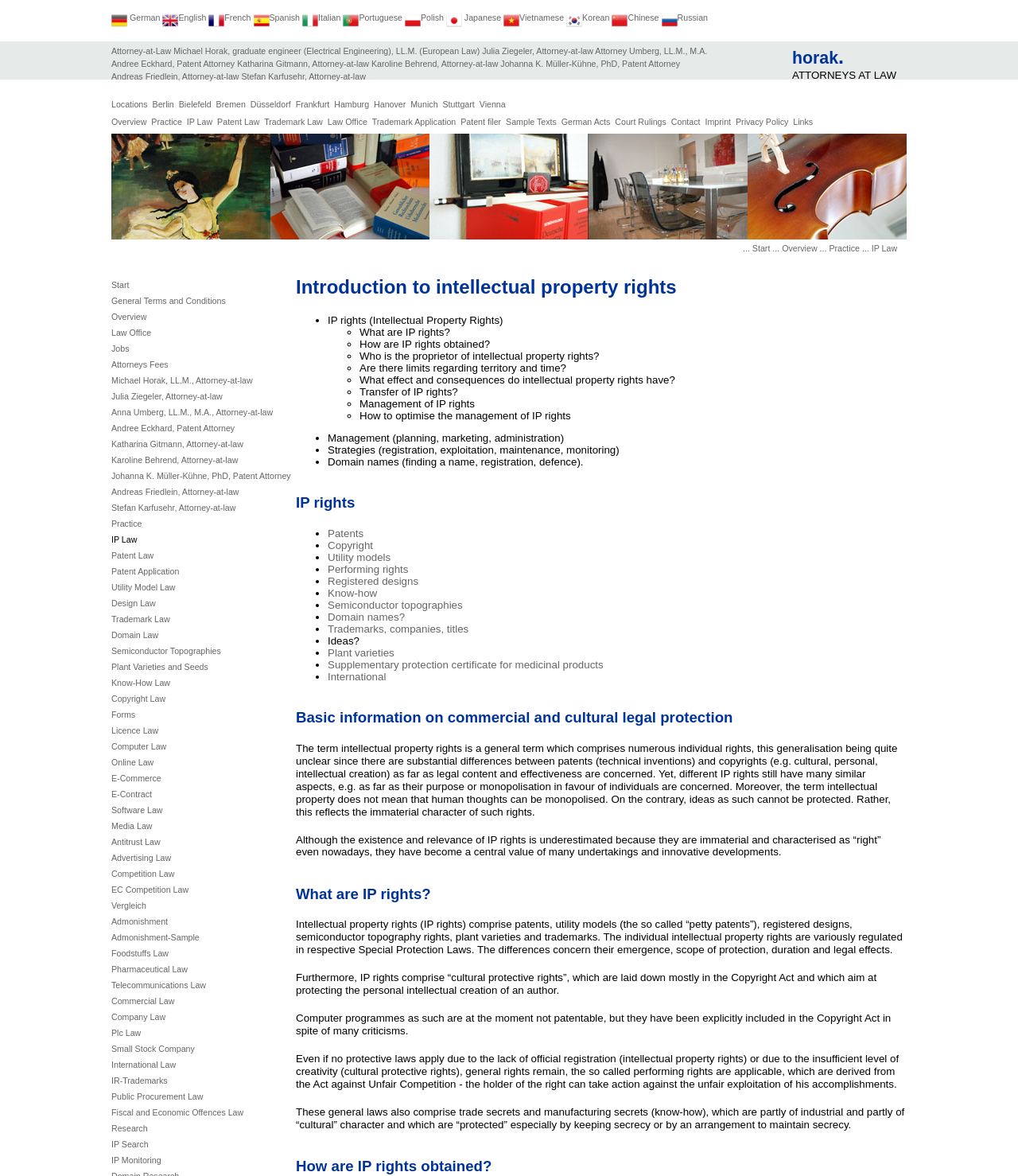Locate and provide the bounding box coordinates for the HTML element that matches this description: "Semiconductor topographies".

[0.322, 0.509, 0.454, 0.52]